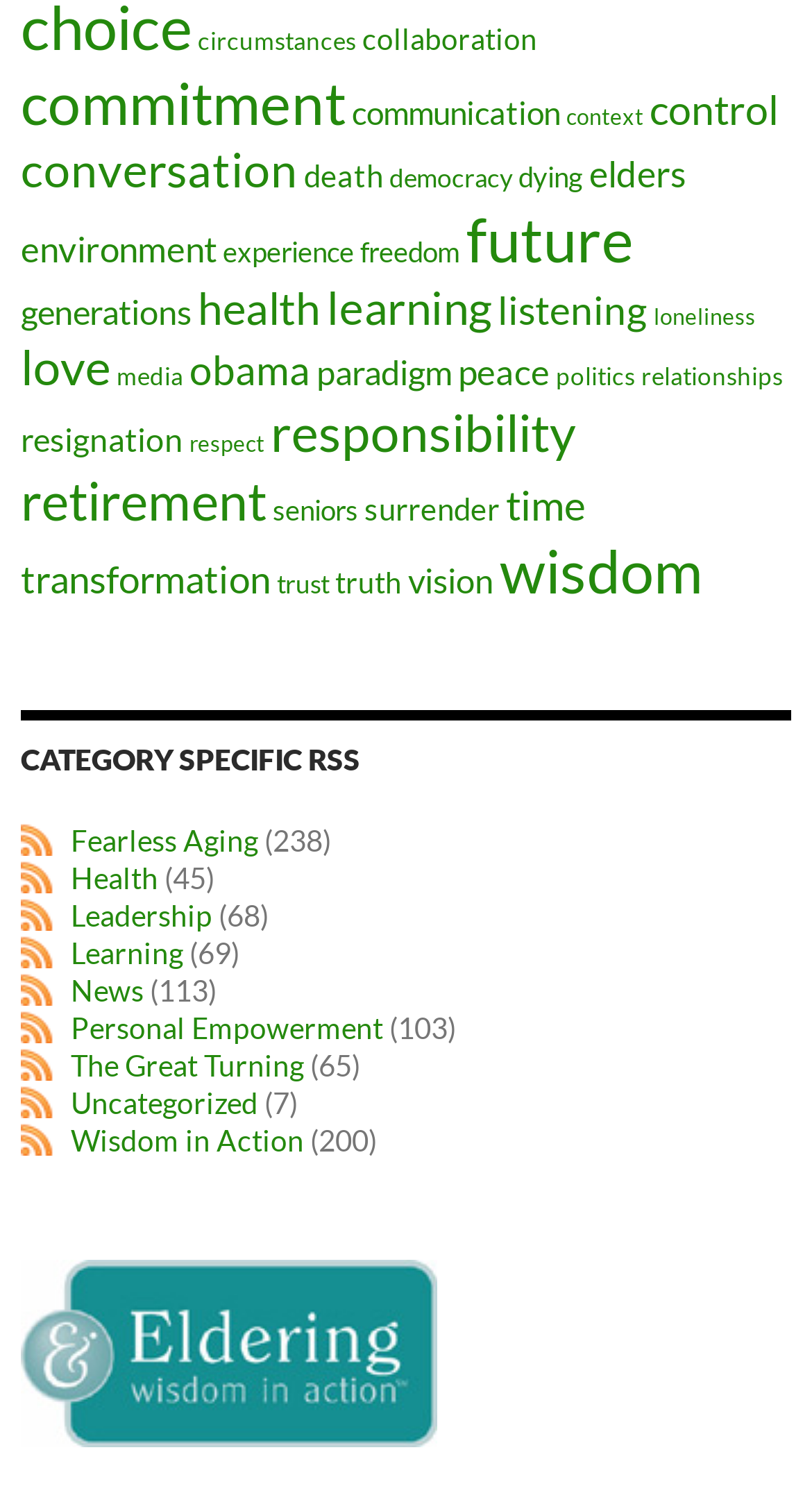Identify the bounding box of the HTML element described here: "media". Provide the coordinates as four float numbers between 0 and 1: [left, top, right, bottom].

[0.144, 0.239, 0.226, 0.258]